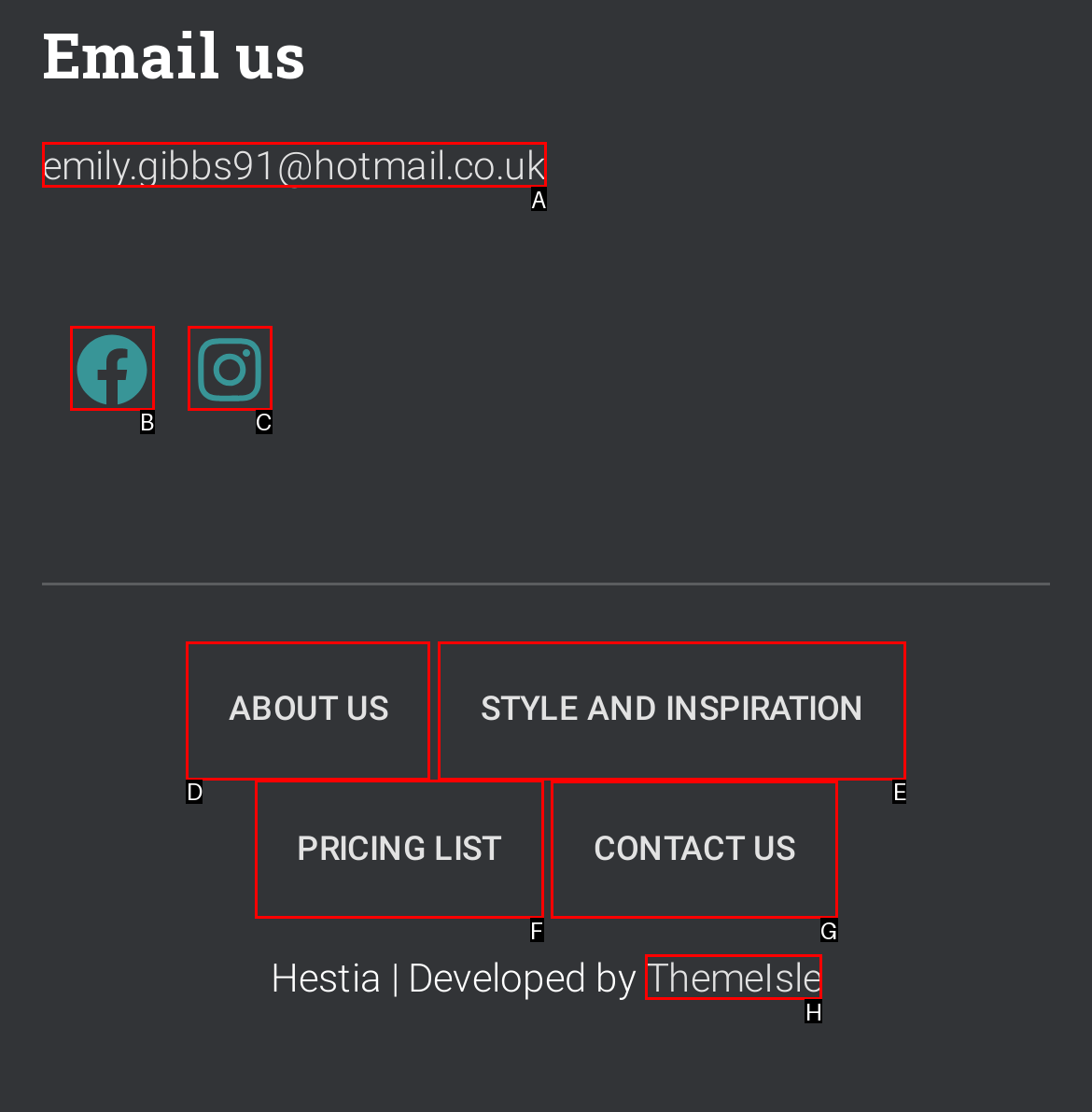Determine which HTML element to click to execute the following task: Contact us Answer with the letter of the selected option.

G